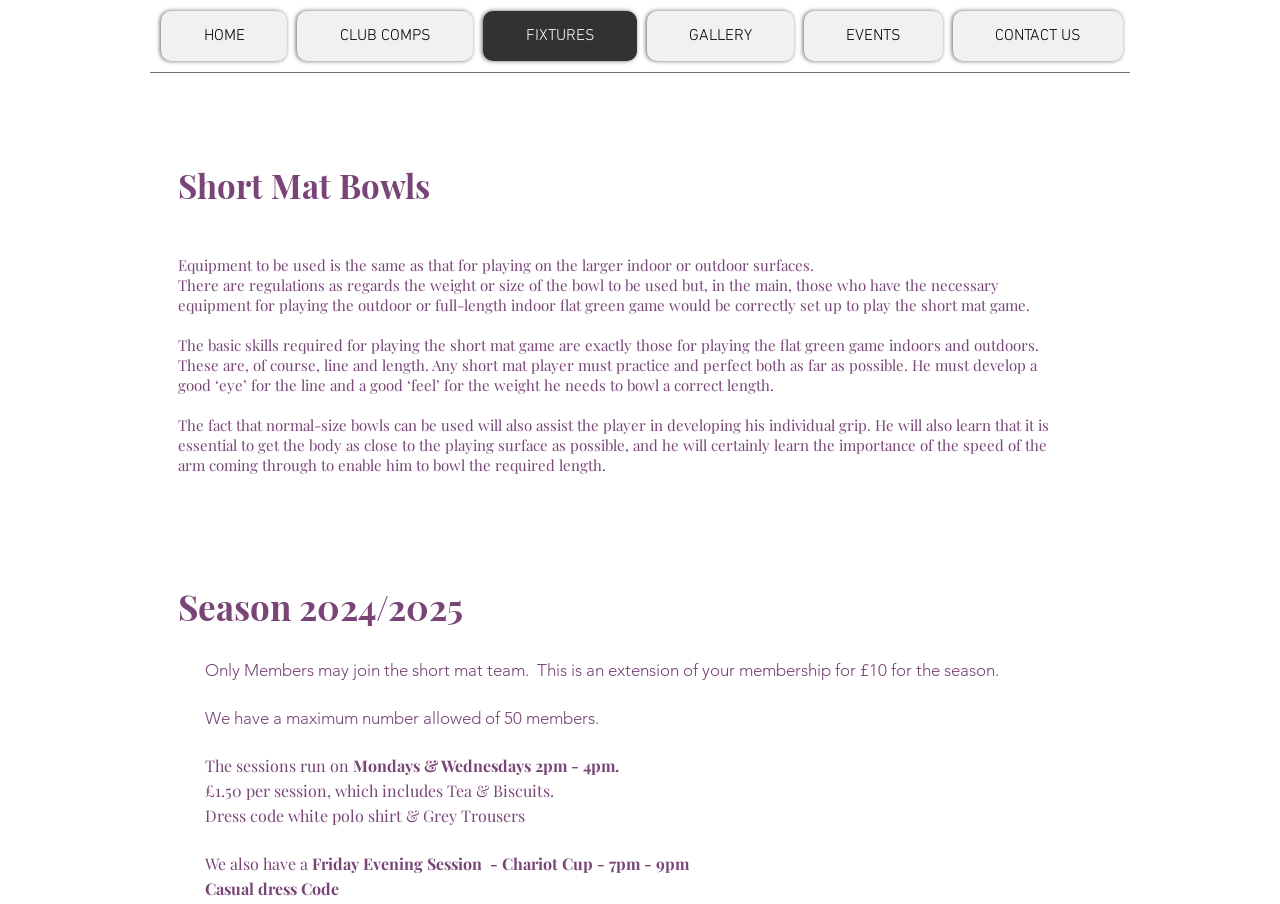Analyze the image and deliver a detailed answer to the question: How much does it cost to join the short mat team?

According to the webpage, 'Only Members may join the short mat team. This is an extension of your membership for £10 for the season.' This indicates that the cost to join the short mat team is £10 for the season.